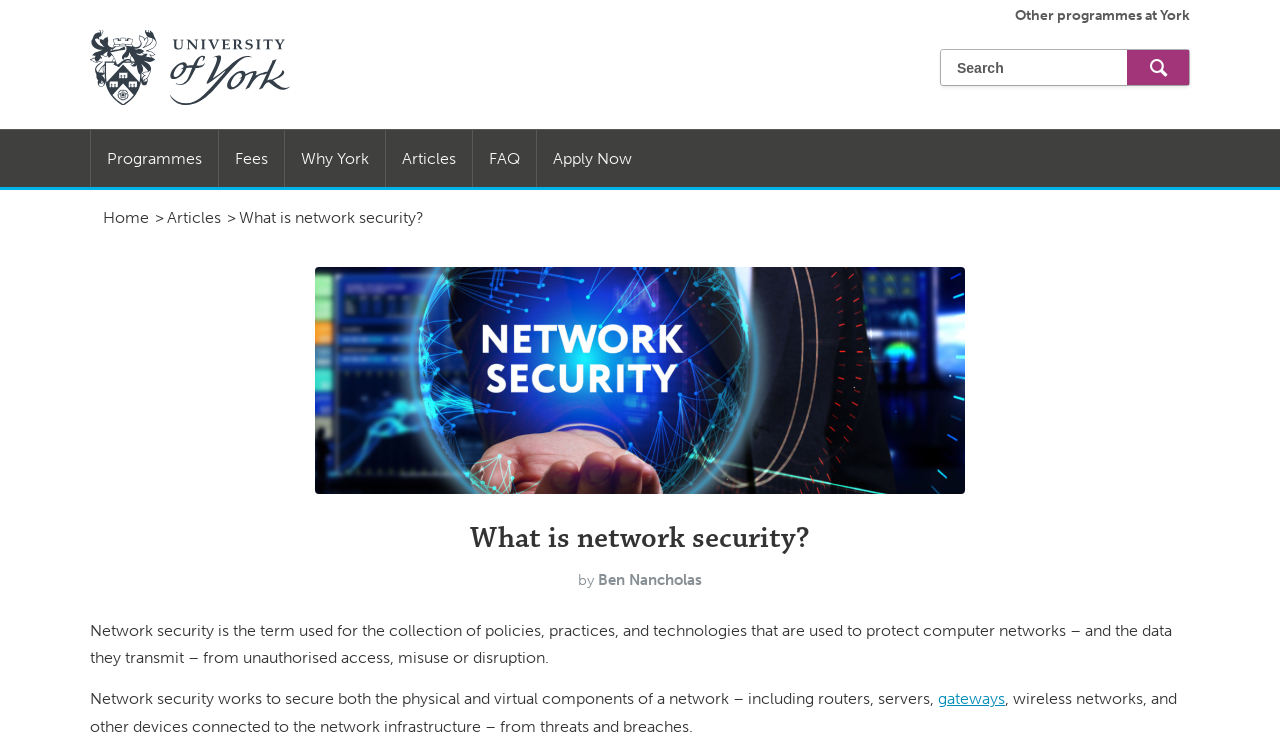What is the purpose of the button with the icon ''?
Craft a detailed and extensive response to the question.

The button with the icon '' is located next to a textbox with the placeholder 'Search', which suggests that the purpose of this button is to initiate a search.